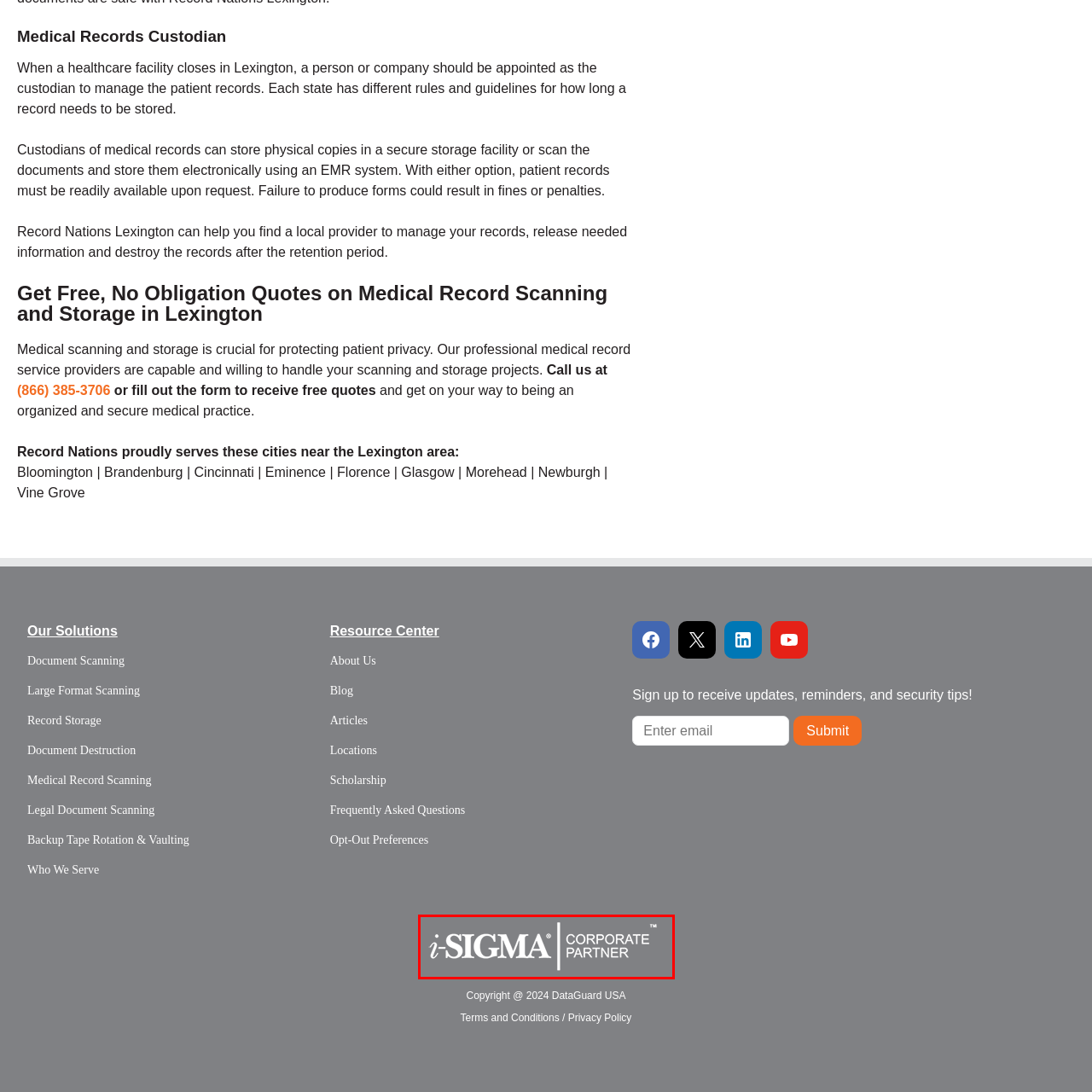View the segment outlined in white, What does i-SIGMA promote? 
Answer using one word or phrase.

Best practices and solutions